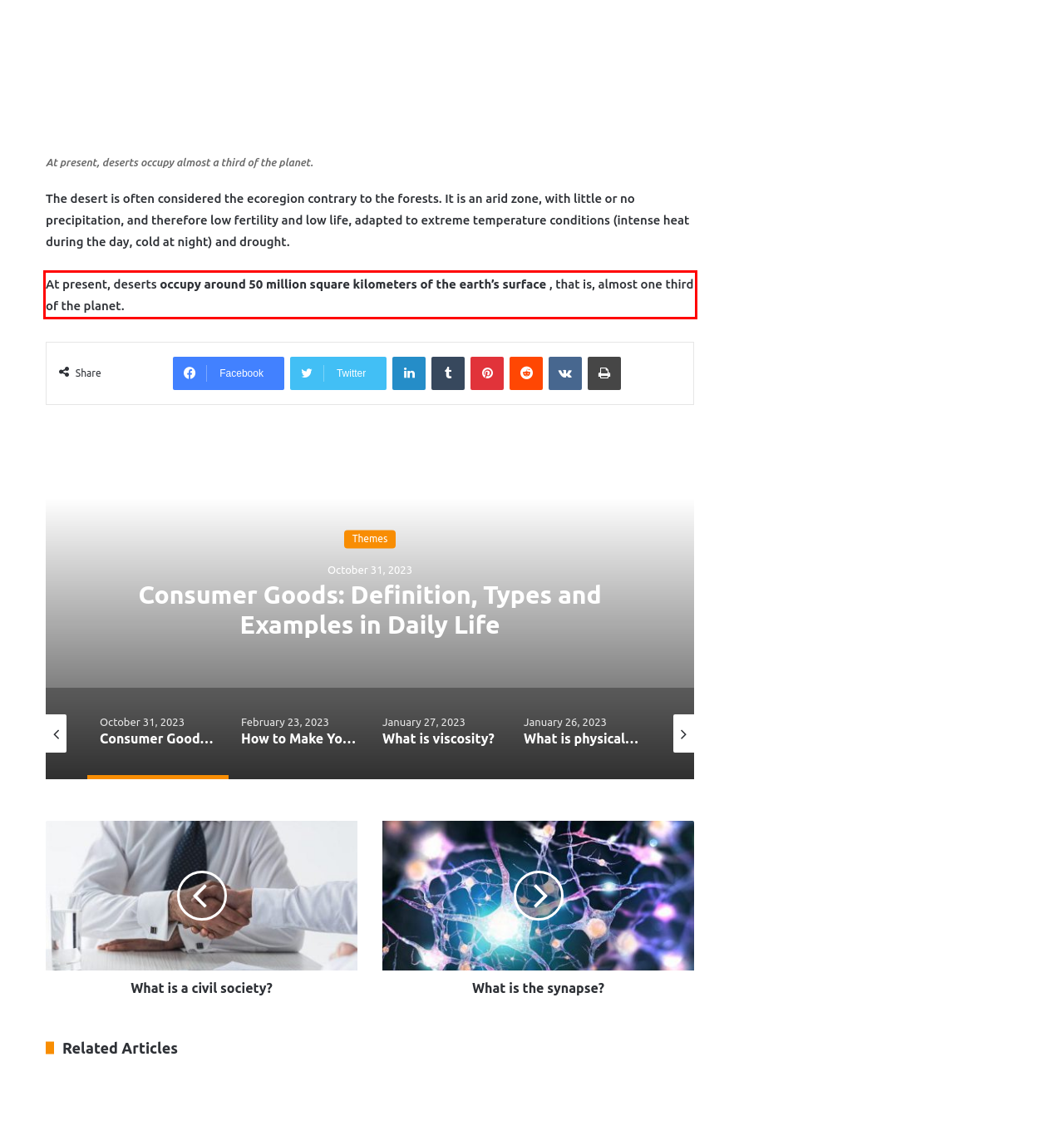With the provided screenshot of a webpage, locate the red bounding box and perform OCR to extract the text content inside it.

At present, deserts occupy around 50 million square kilometers of the earth’s surface , that is, almost one third of the planet.